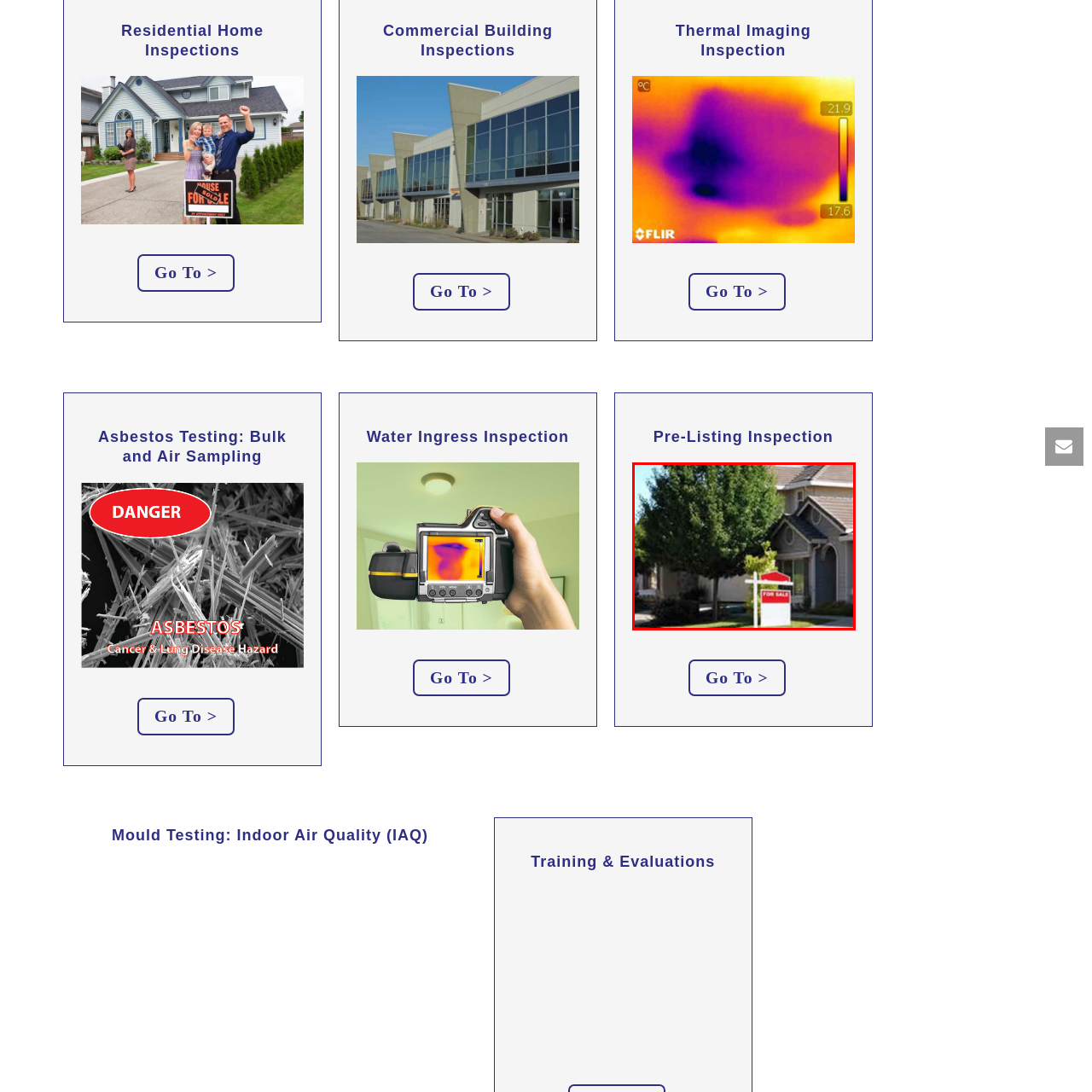Give a detailed narrative of the image enclosed by the red box.

The image depicts a charming residential property with a well-maintained exterior, located in a tranquil neighborhood. In the foreground, a prominent "For Sale" sign stands out, signaling that the home is available for prospective buyers. A large, leafy tree provides shade, enhancing the inviting appeal of the front yard, which features neatly trimmed grass and a landscaped sidewalk leading to the entrance of the house. The home itself displays a mix of modern architectural details and traditional design, with attractive windows and a welcoming porch. This picturesque setting highlights the importance of residential home inspections in the real estate process, ensuring potential buyers can make informed decisions about their investment.